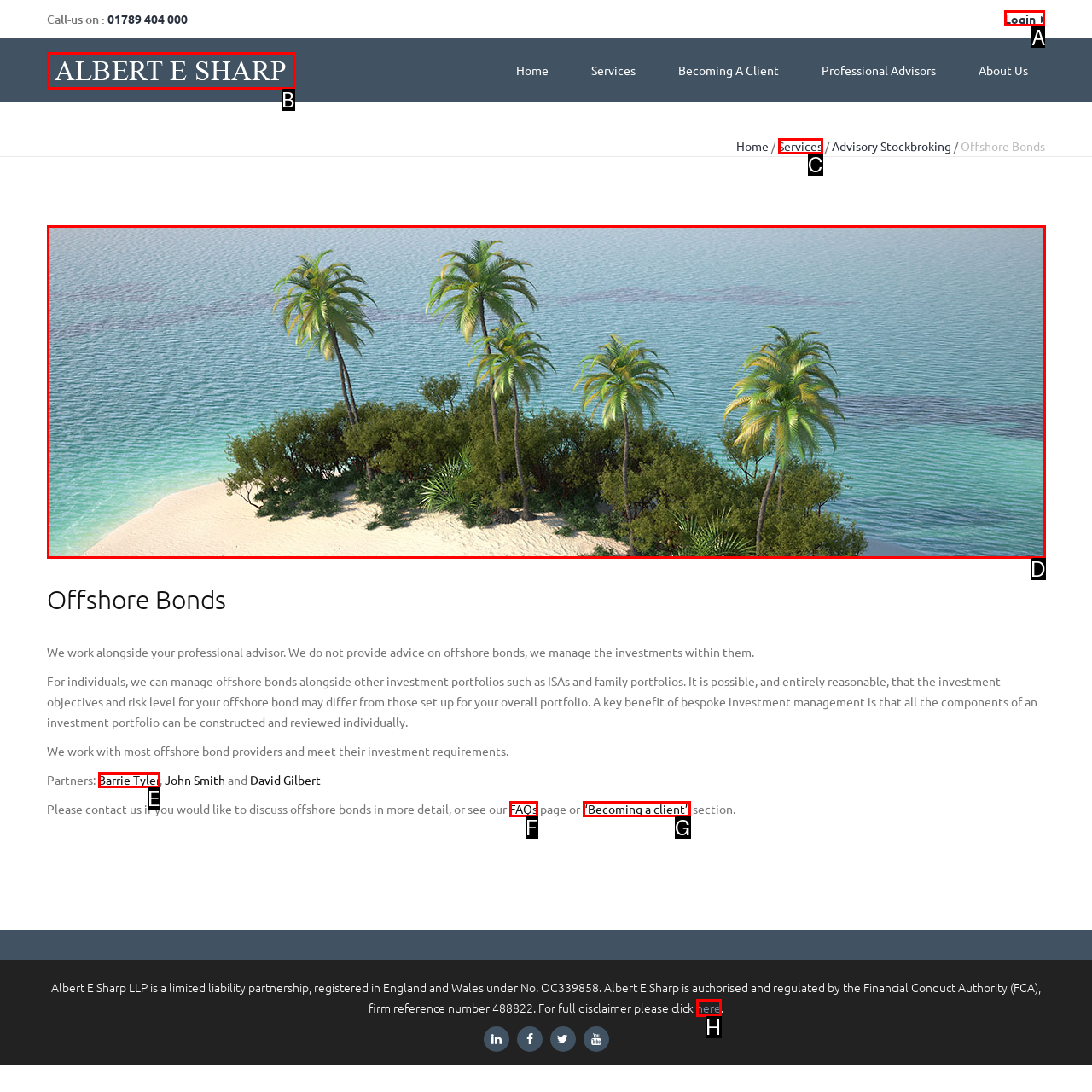Determine which HTML element to click for this task: Login to the website Provide the letter of the selected choice.

A